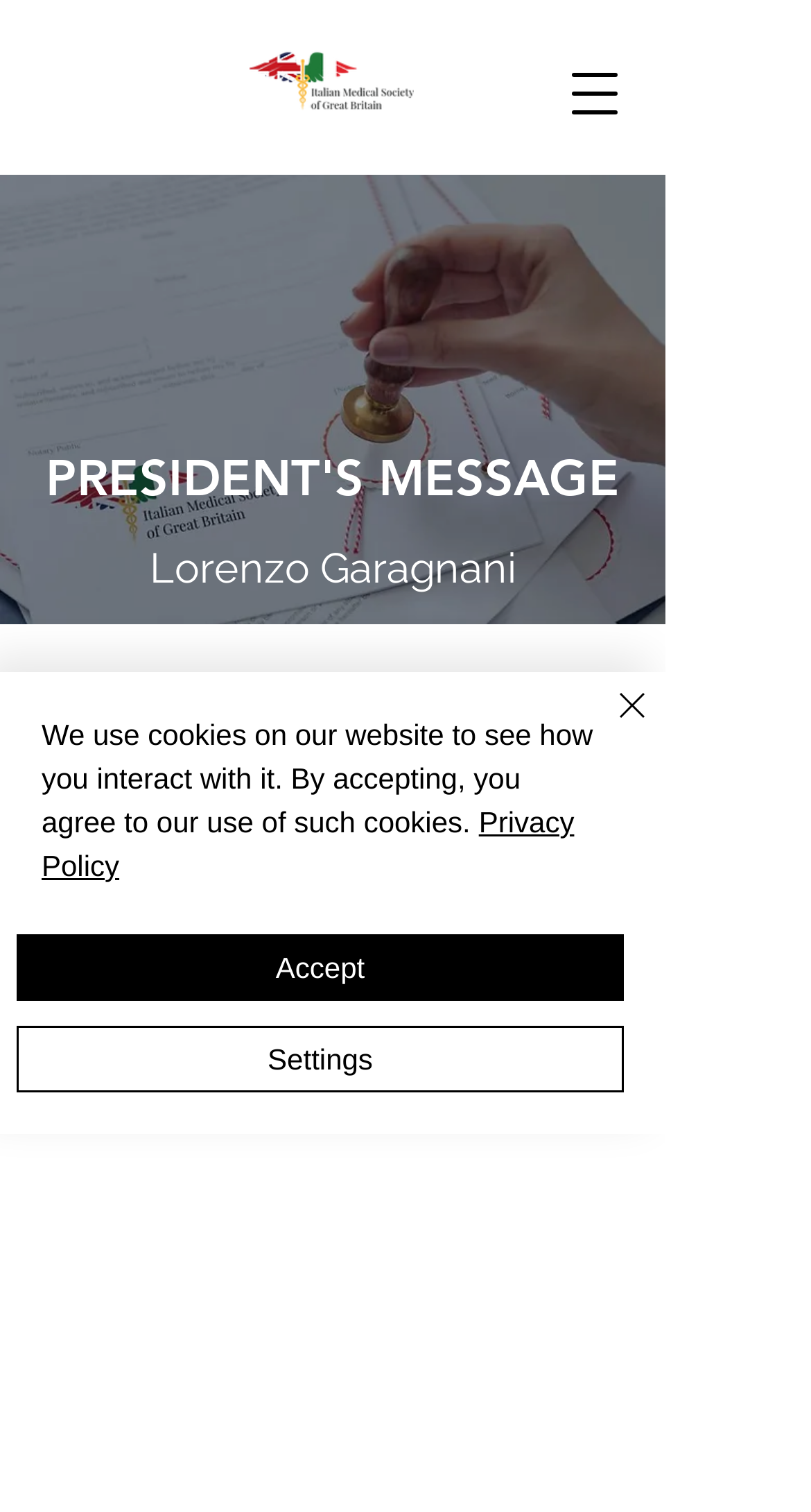Using the information in the image, give a detailed answer to the following question: What is the name of the president?

I found the answer by looking at the section with the heading 'PRESIDENT'S MESSAGE' and found the static text 'Lorenzo Garagnani' which is likely the name of the president.